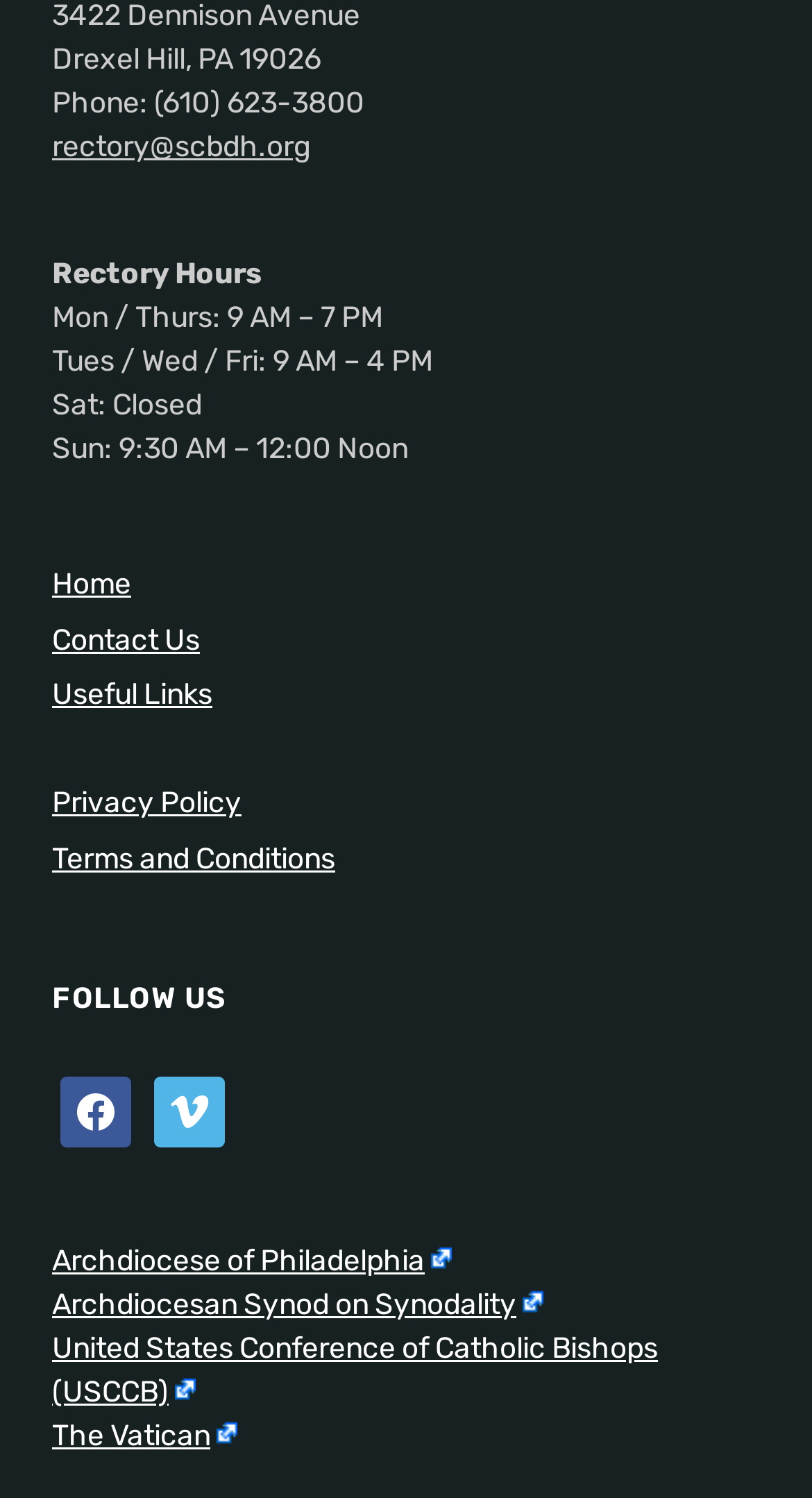Examine the image carefully and respond to the question with a detailed answer: 
What are the rectory hours on Monday and Thursday?

I found the rectory hours by looking at the StaticText elements with the OCR text 'Mon / Thurs: 9 AM – 7 PM'.